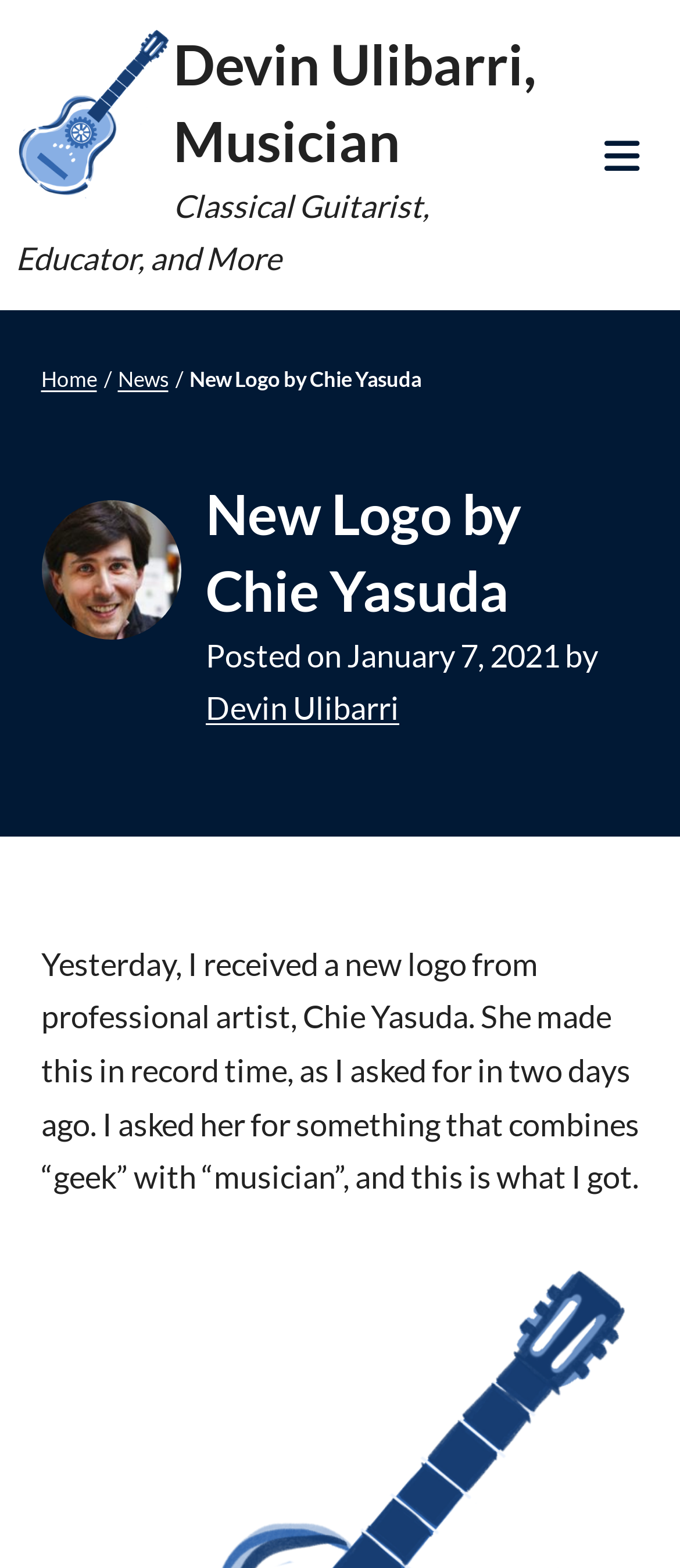Based on the element description: "Home", identify the bounding box coordinates for this UI element. The coordinates must be four float numbers between 0 and 1, listed as [left, top, right, bottom].

[0.06, 0.234, 0.142, 0.25]